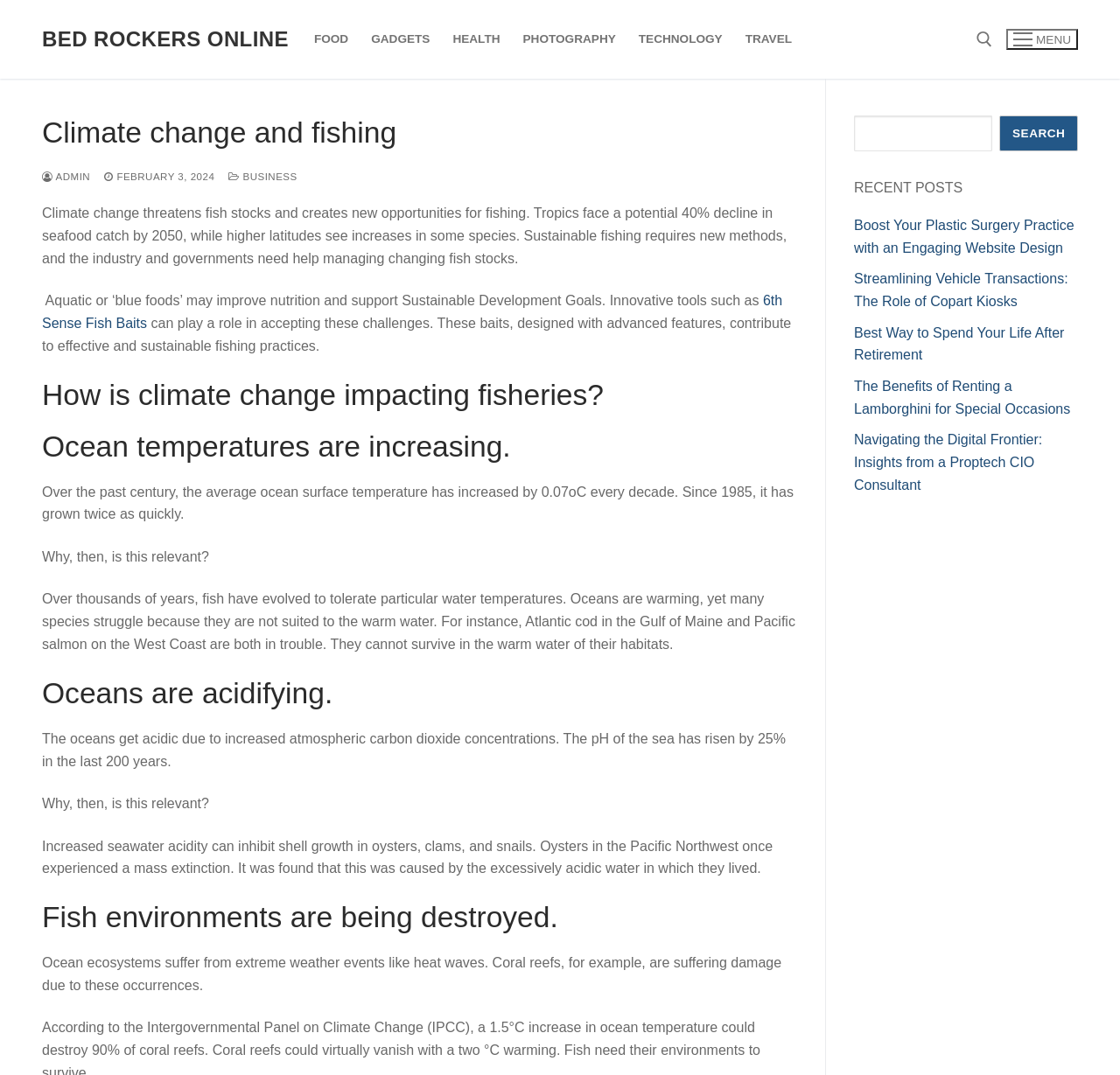Pinpoint the bounding box coordinates of the area that should be clicked to complete the following instruction: "Learn about Showcase Manufacturing". The coordinates must be given as four float numbers between 0 and 1, i.e., [left, top, right, bottom].

None